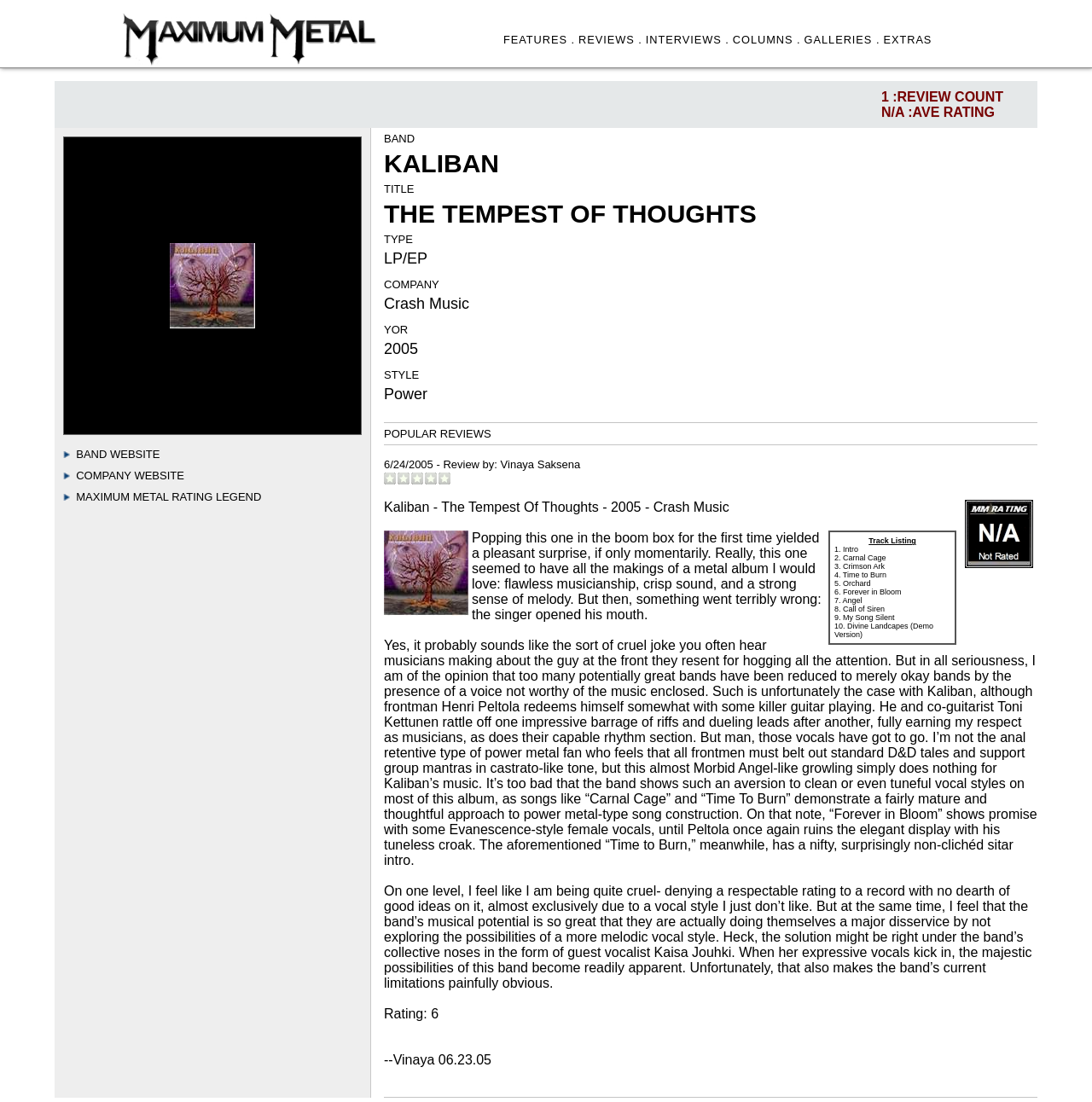What is the name of the company that released the album?
Please respond to the question with as much detail as possible.

The name of the company that released the album is Crash Music, which is mentioned in the title of the review 'Kaliban - The Tempest Of Thoughts - 2005 - Crash Music' and also in the text of the review.